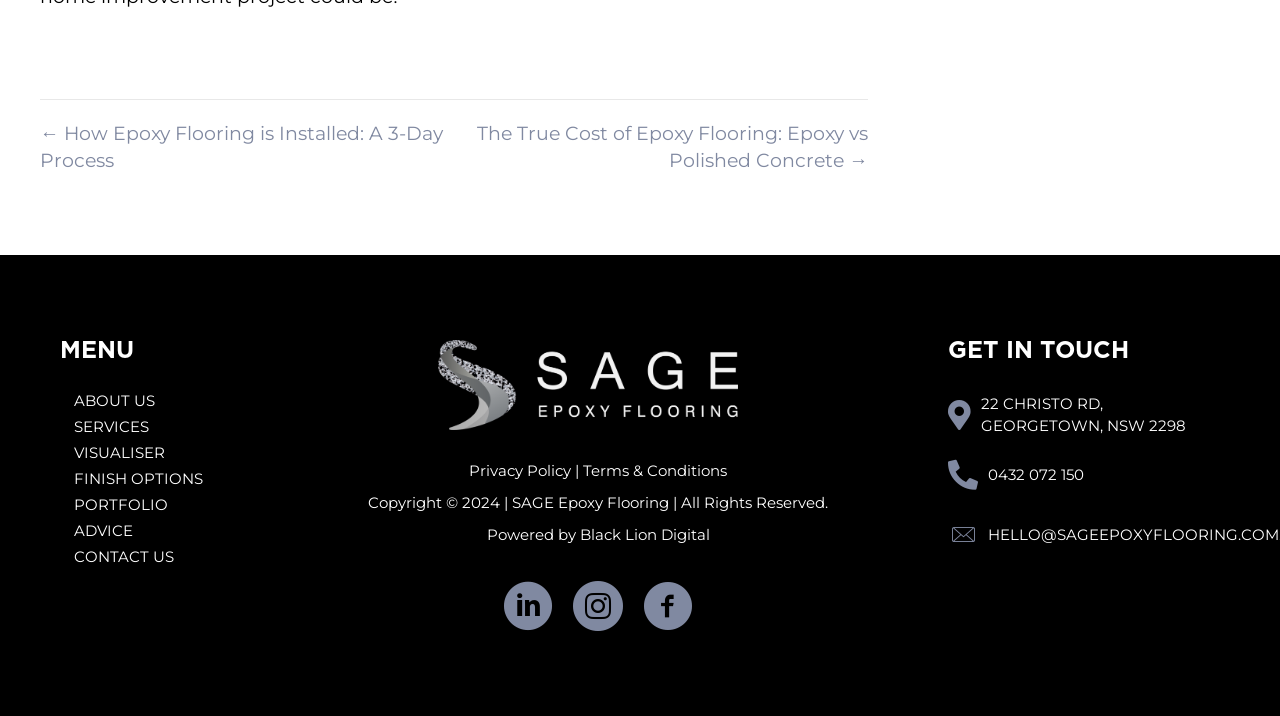Please examine the image and provide a detailed answer to the question: How many navigation links are there in the 'Posts' section?

In the 'Posts' section, there are two navigation links: '← How Epoxy Flooring is Installed: A 3-Day Process' and 'The True Cost of Epoxy Flooring: Epoxy vs Polished Concrete →'.